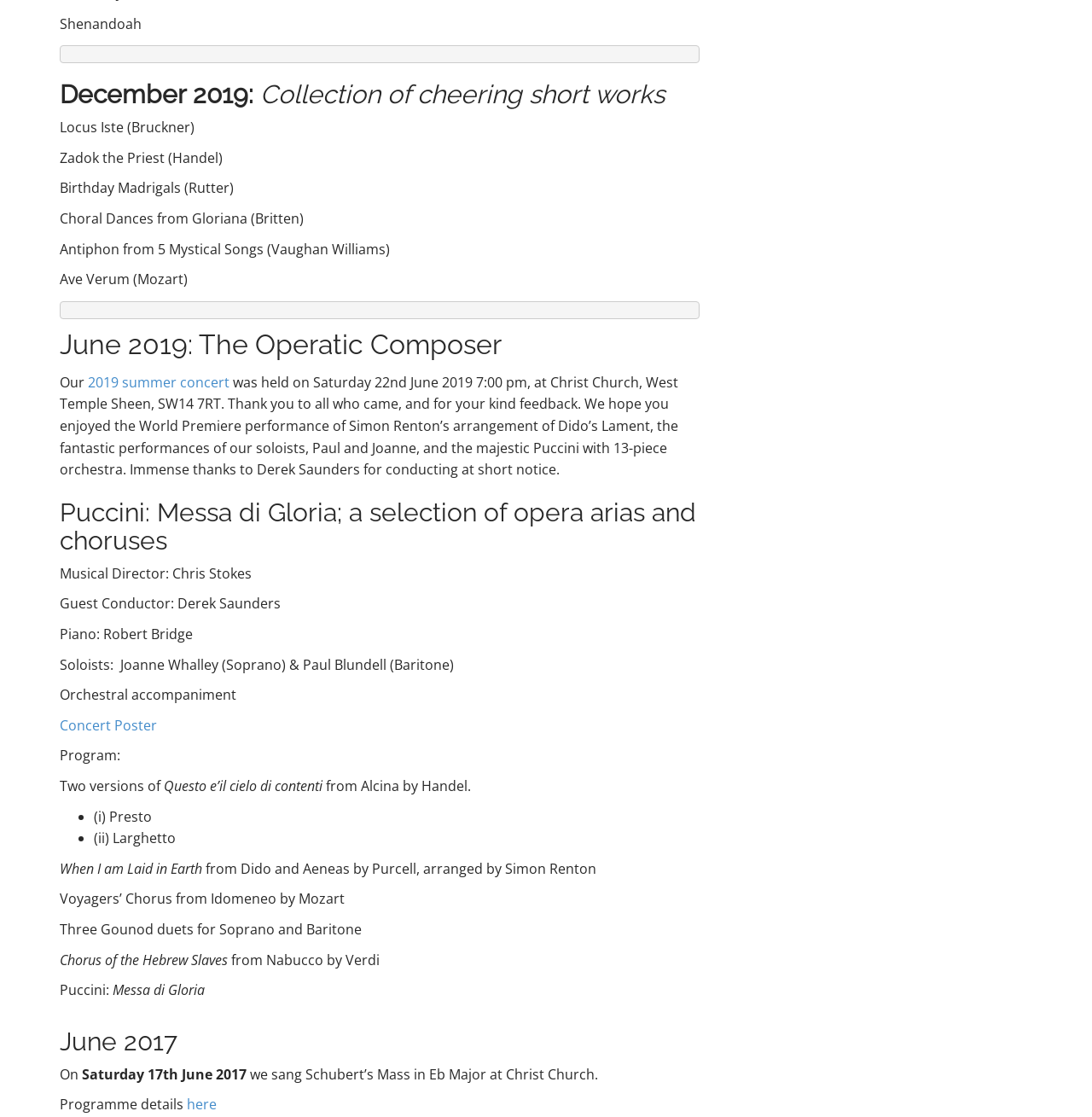Find the bounding box coordinates for the UI element whose description is: "Concert Poster". The coordinates should be four float numbers between 0 and 1, in the format [left, top, right, bottom].

[0.055, 0.641, 0.144, 0.658]